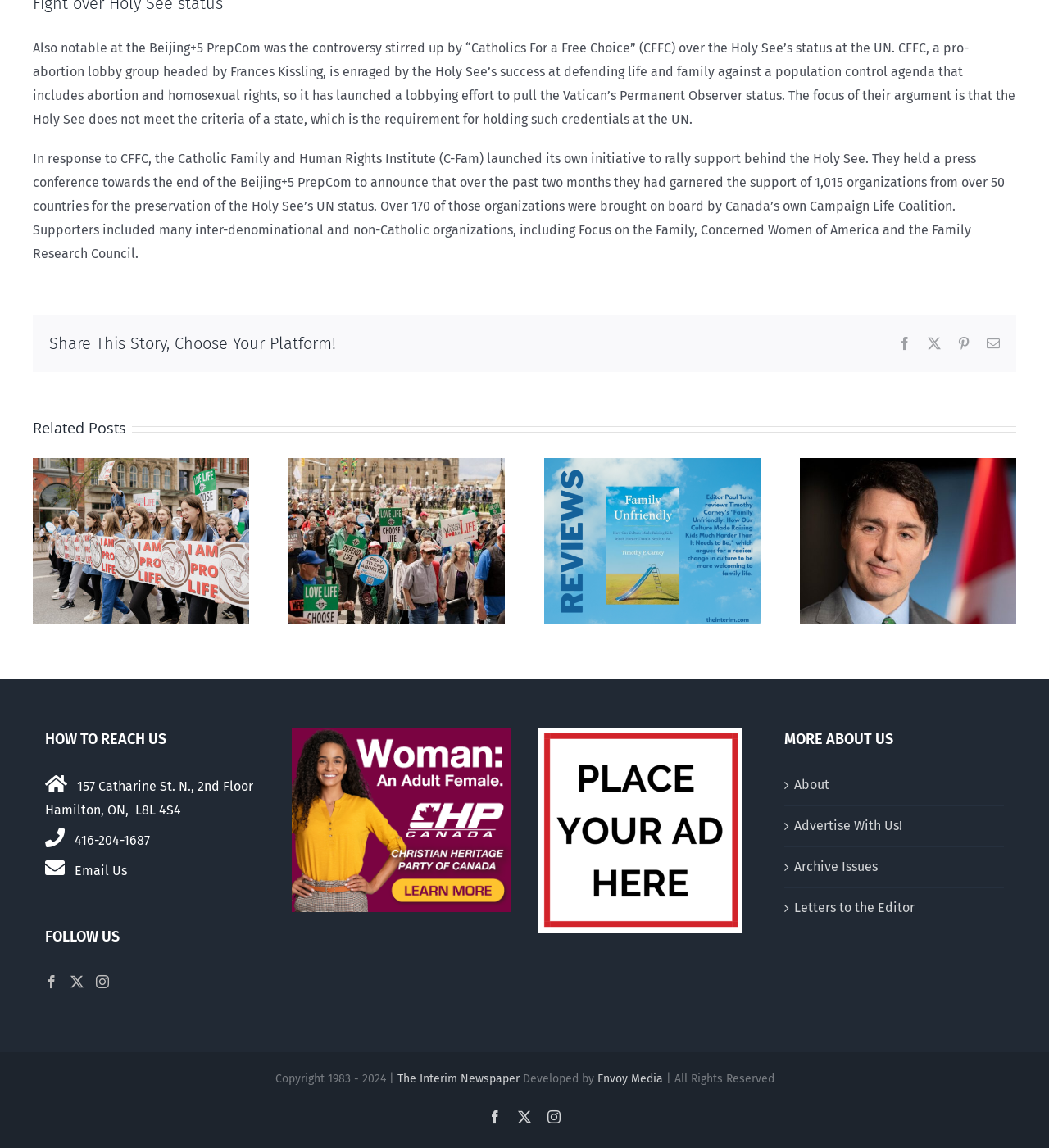Determine the bounding box coordinates of the clickable region to execute the instruction: "Contact us via email". The coordinates should be four float numbers between 0 and 1, denoted as [left, top, right, bottom].

[0.043, 0.747, 0.062, 0.764]